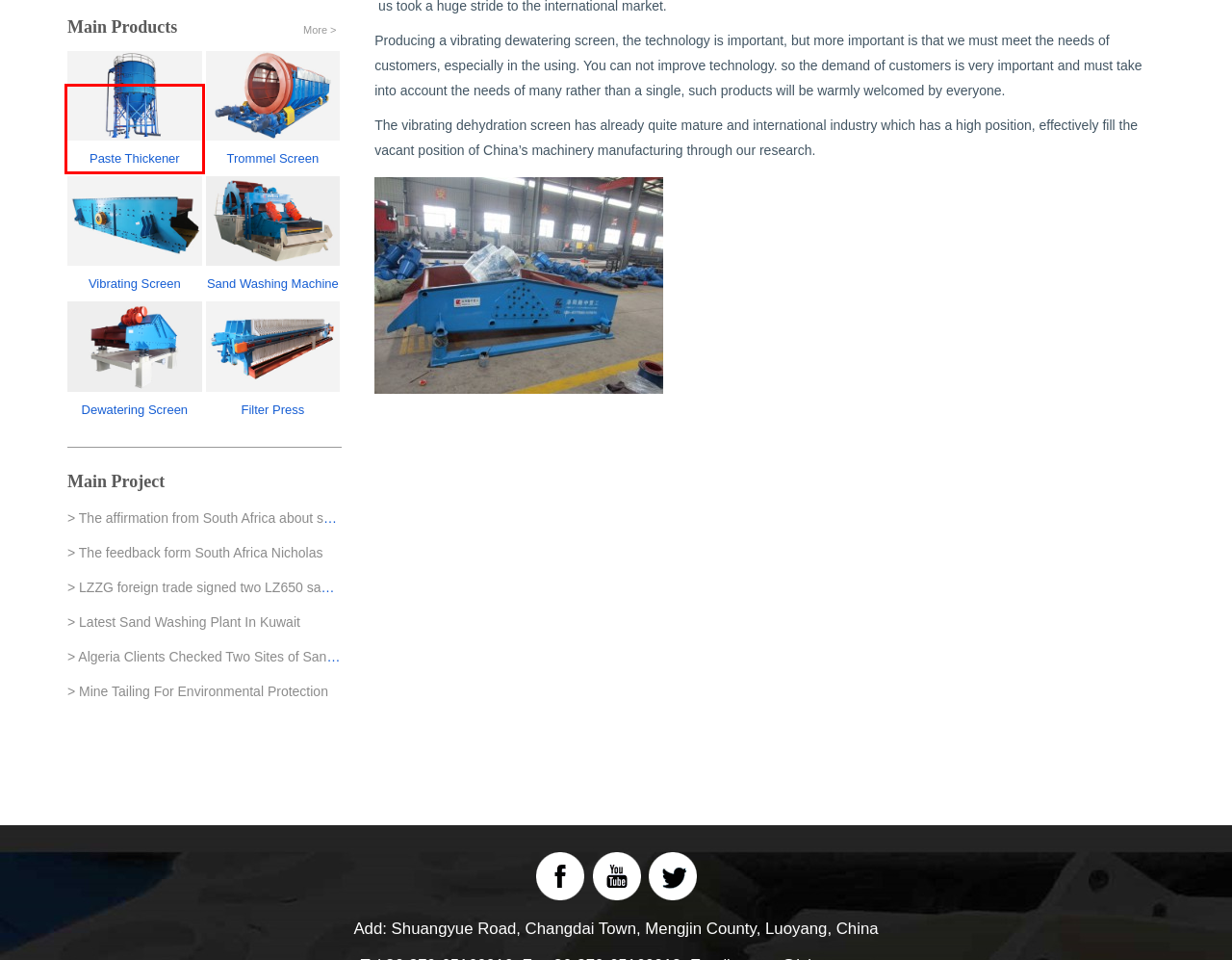Analyze the webpage screenshot with a red bounding box highlighting a UI element. Select the description that best matches the new webpage after clicking the highlighted element. Here are the options:
A. Dewatering Screen-Screening
B. The feedback form South Africa Nicholas-Project
C. Latest Sand Washing Plant In Kuwait-Project
D. Vibrating Screen-Screening
E. Thickener-Sand Processing Equipment
F. LZZG foreign trade signed two LZ650 sand recycling machine with Philippines customer-Project
G. LZ sand washing & recycling machine-Sand Processing Equipment
H. The affirmation from South Africa about sand washing machine-Project

E